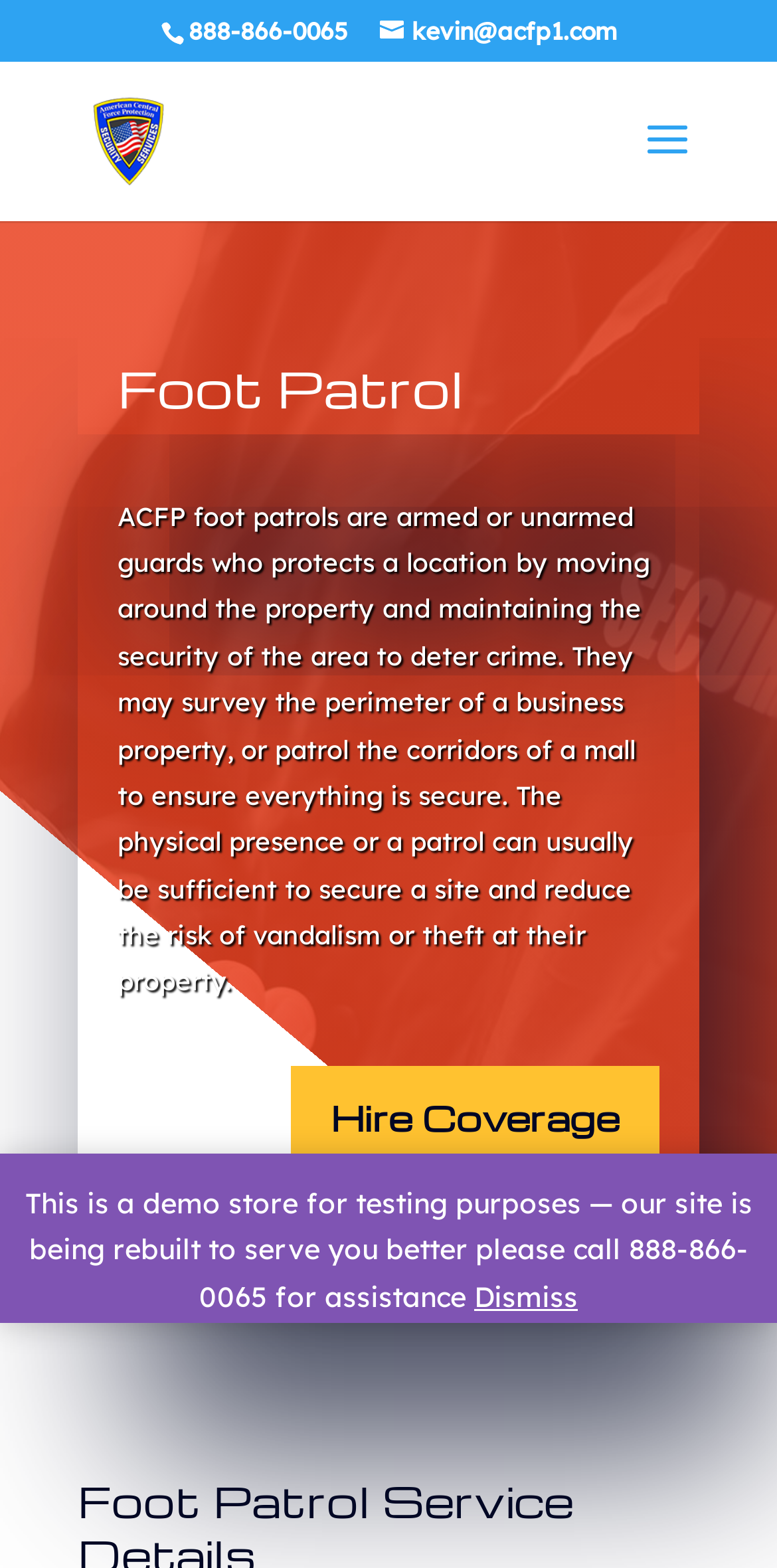What is the role of foot patrols?
Answer the question with a detailed and thorough explanation.

I found the role of foot patrols by reading the static text elements that describe the service, which mention that foot patrols protect a location by moving around the property and maintaining the security of the area.